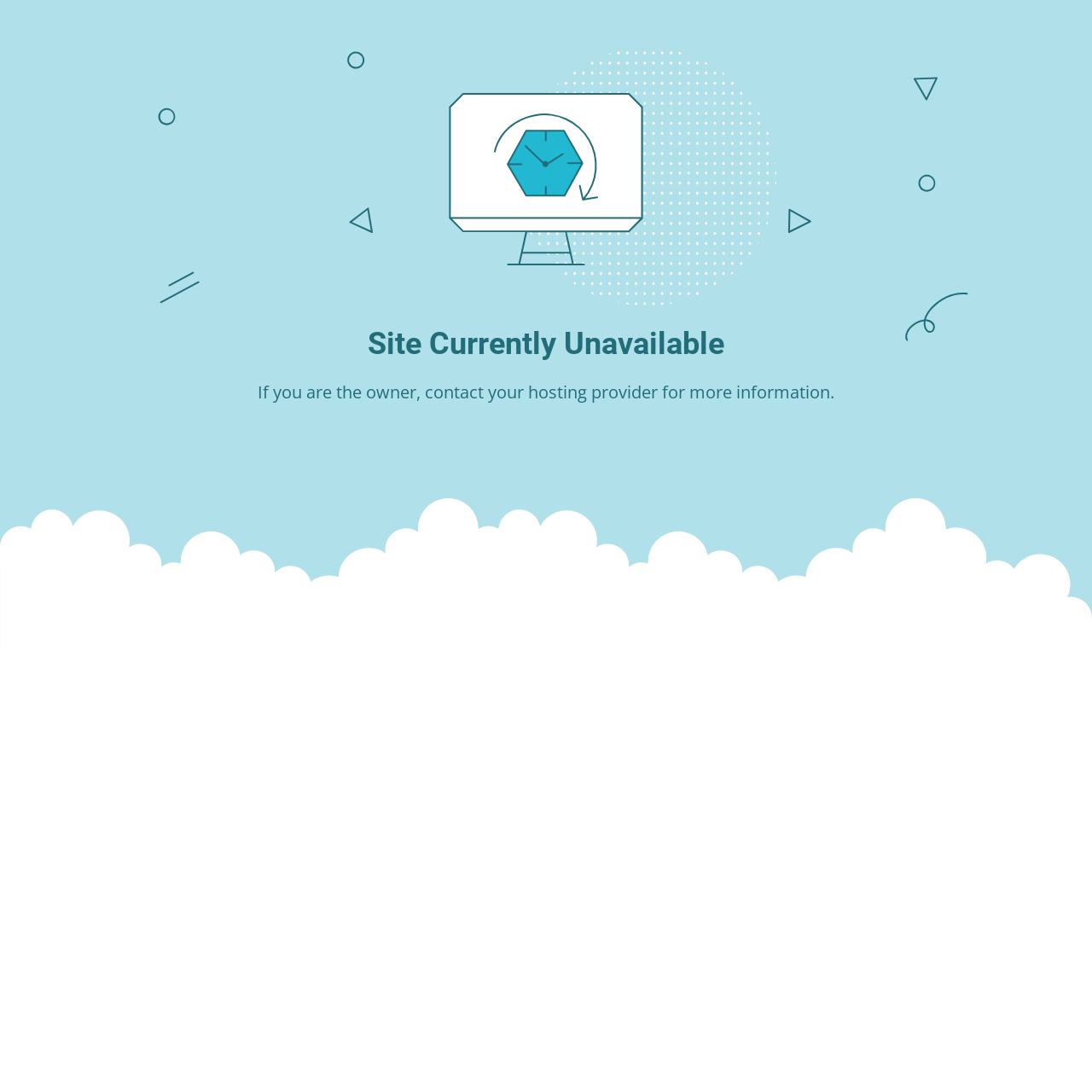Could you identify the text that serves as the heading for this webpage?

Site Currently Unavailable